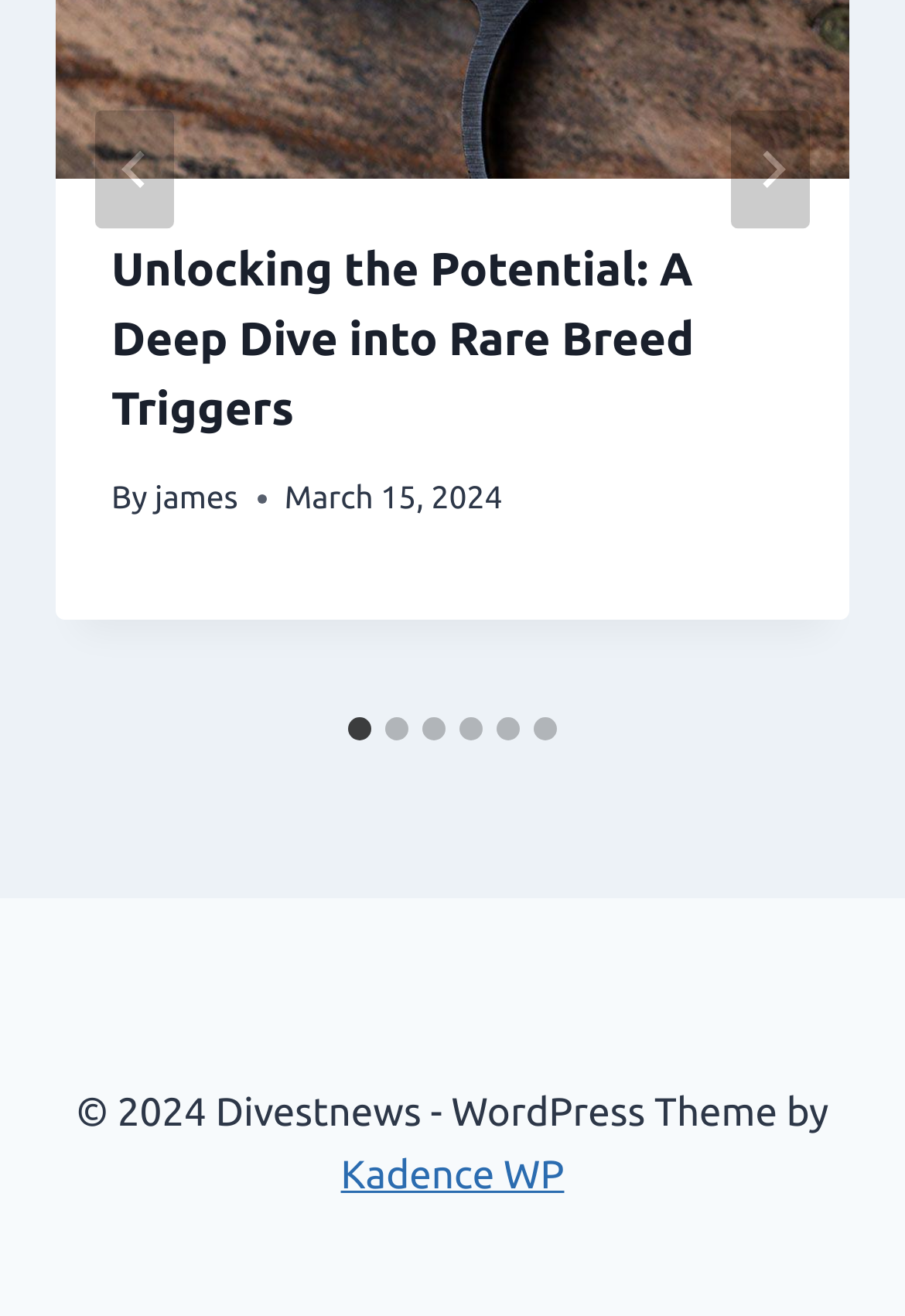Locate the bounding box coordinates of the clickable area needed to fulfill the instruction: "View the next slide".

[0.808, 0.084, 0.895, 0.174]